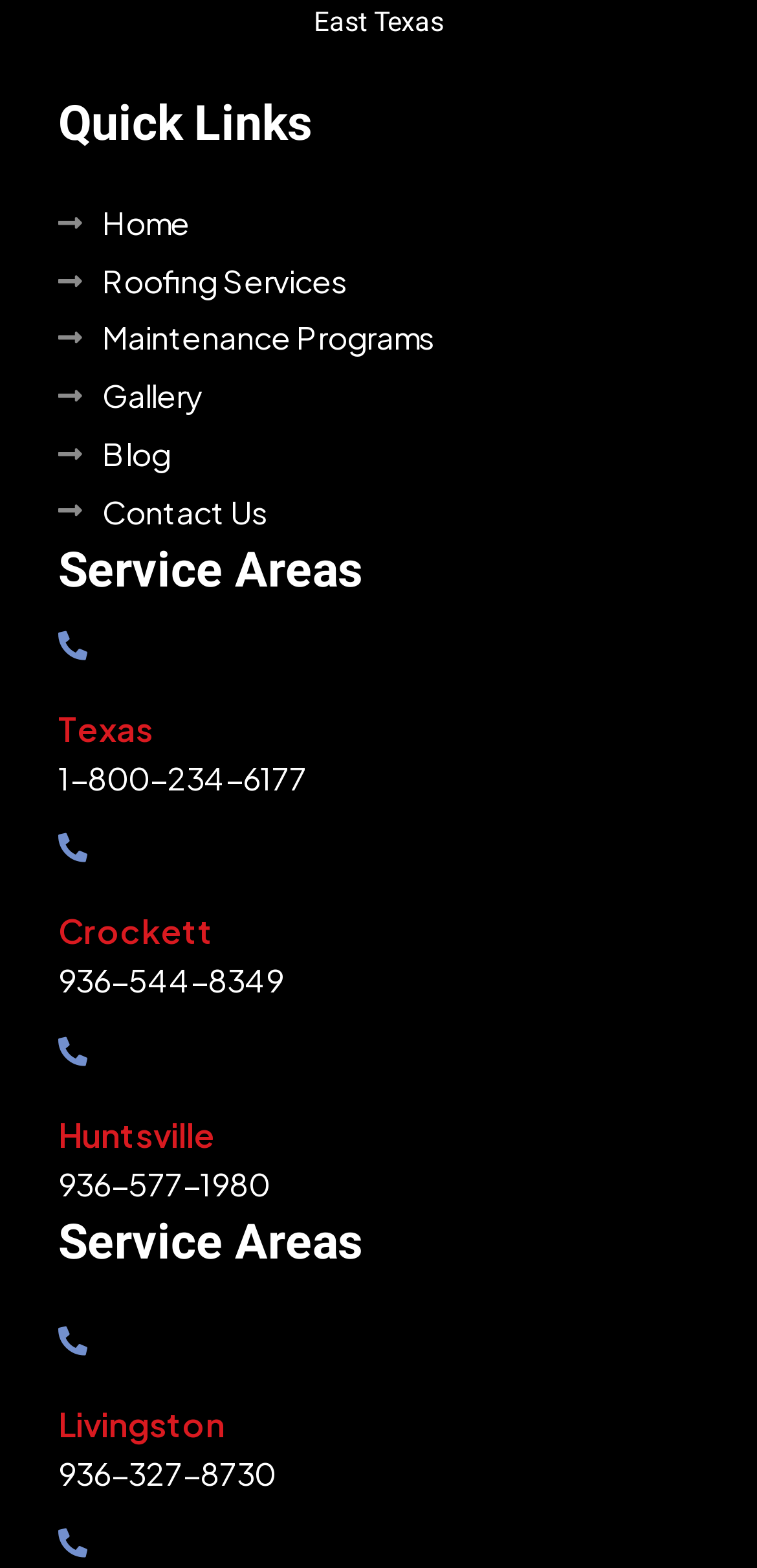Give a one-word or one-phrase response to the question:
What is the link text for the first service area?

Texas